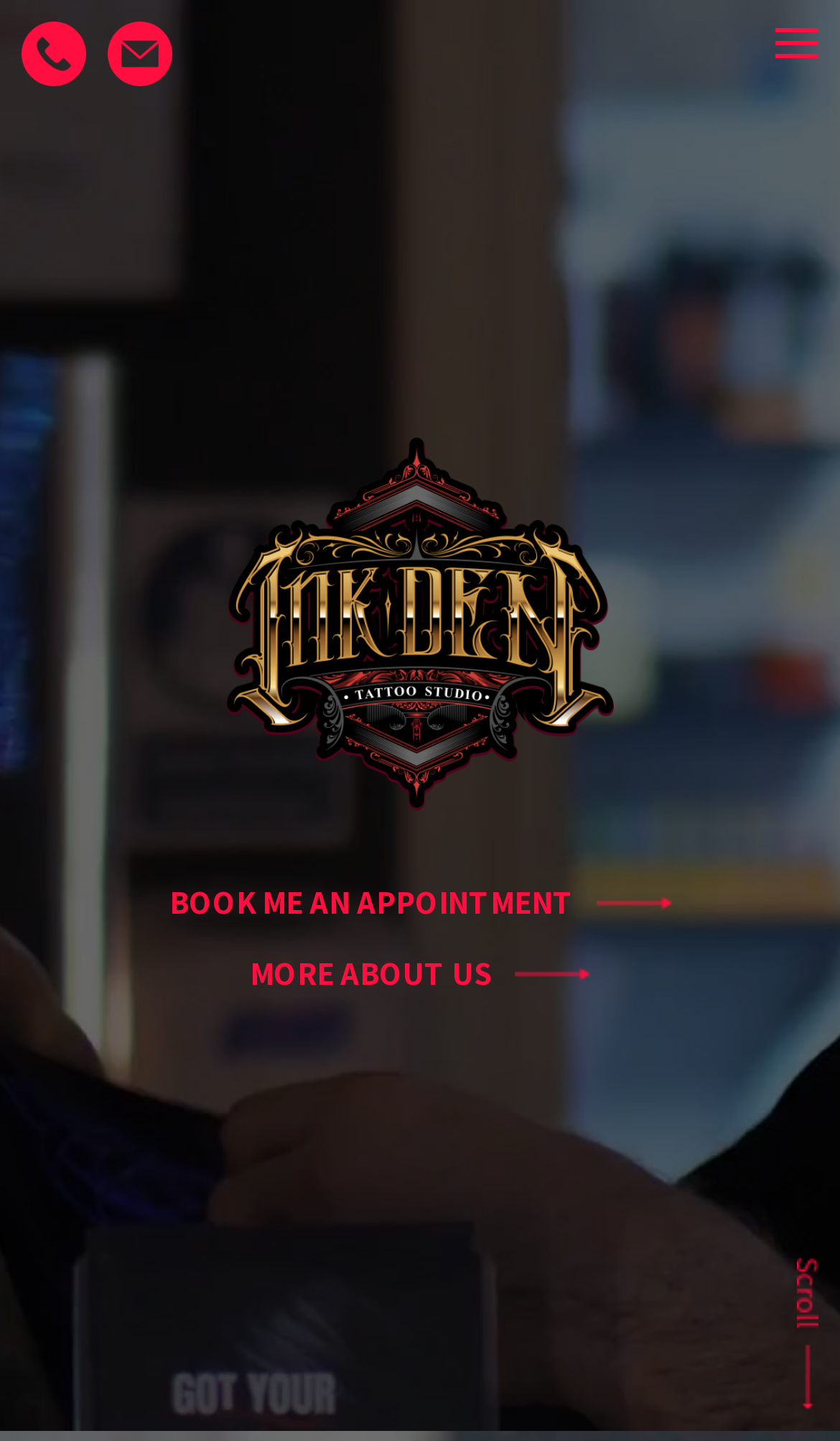Identify the bounding box coordinates for the region to click in order to carry out this instruction: "Click the Home link". Provide the coordinates using four float numbers between 0 and 1, formatted as [left, top, right, bottom].

[0.051, 0.176, 0.187, 0.218]